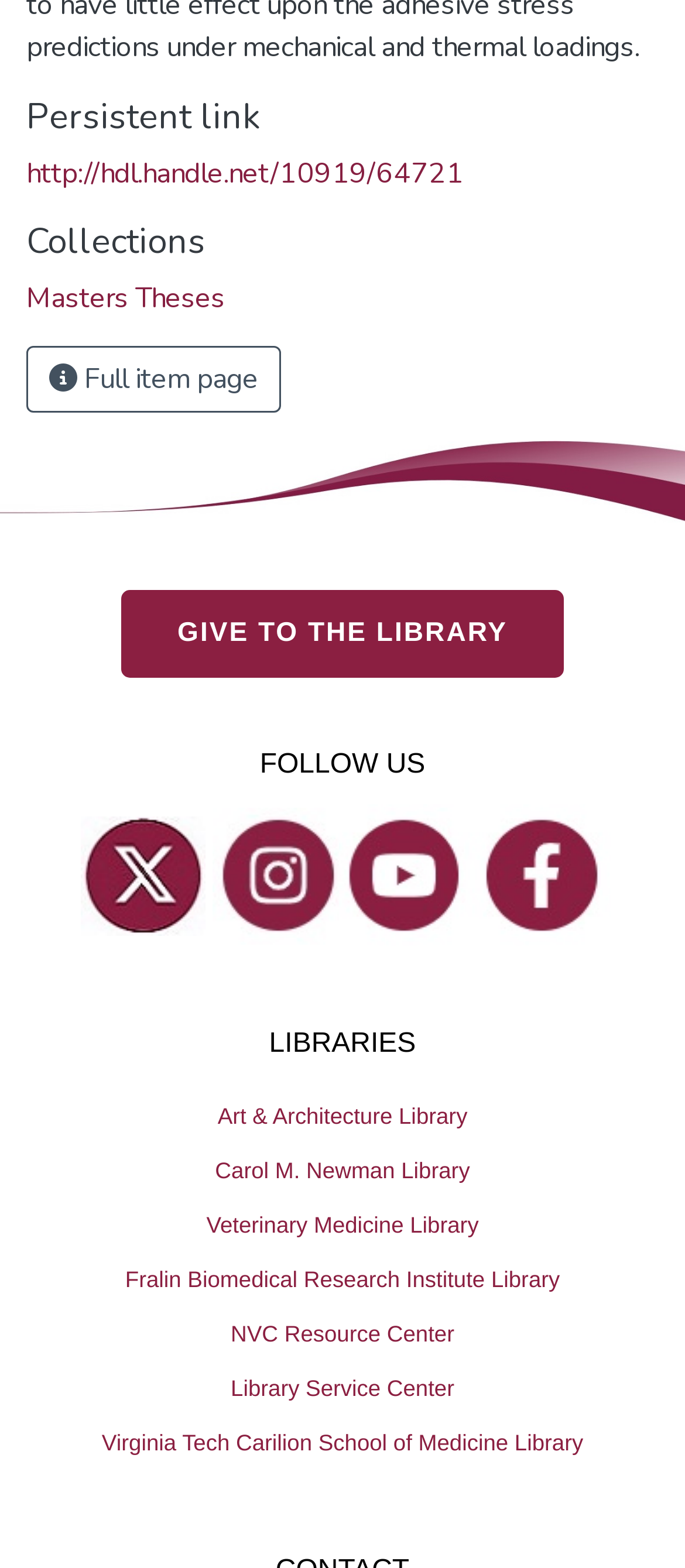What is the name of the library at the top of the list?
Look at the image and answer the question using a single word or phrase.

Art & Architecture Library